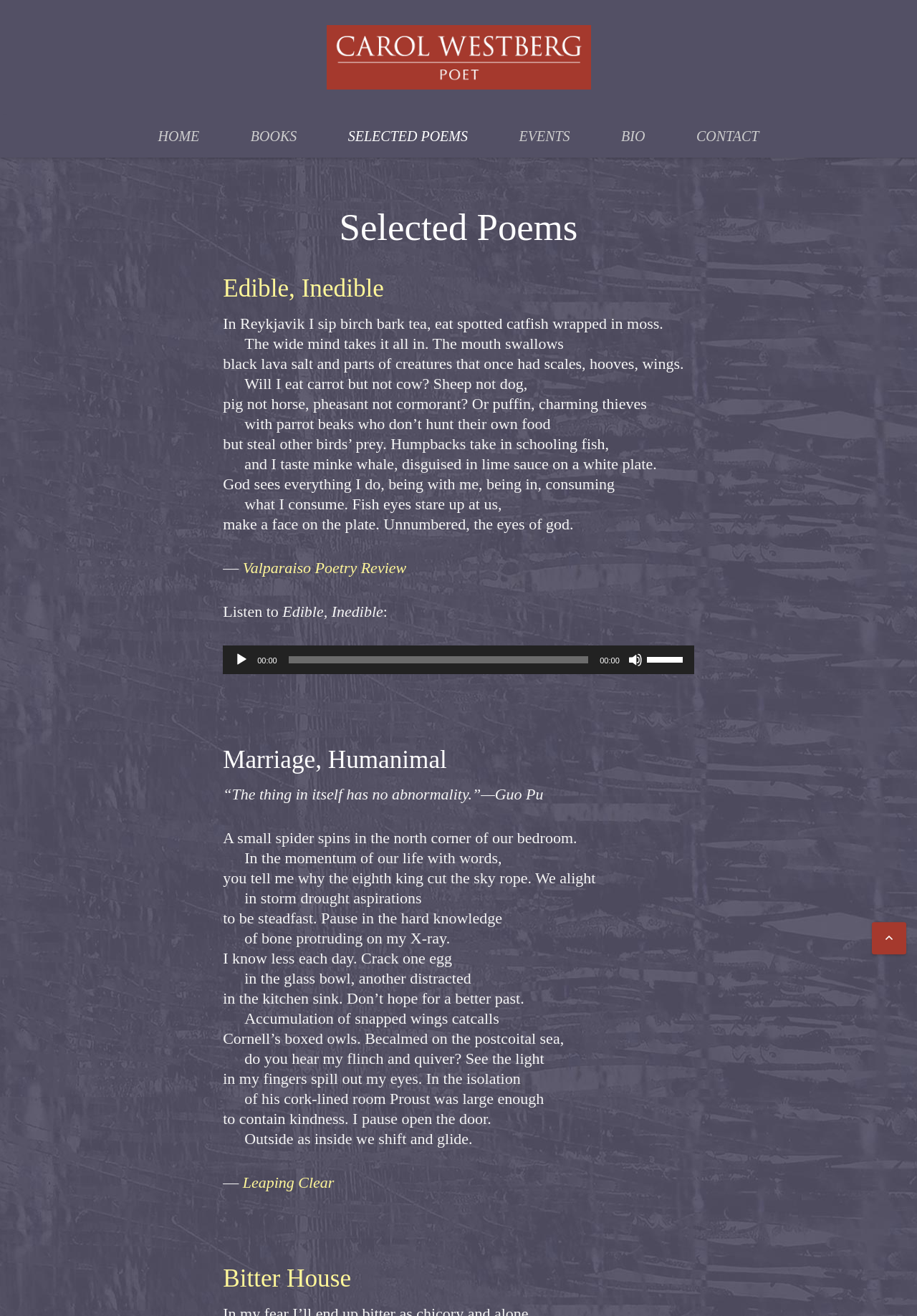Please determine the bounding box coordinates of the element to click on in order to accomplish the following task: "Click on the 'BIO' link". Ensure the coordinates are four float numbers ranging from 0 to 1, i.e., [left, top, right, bottom].

[0.654, 0.087, 0.727, 0.12]